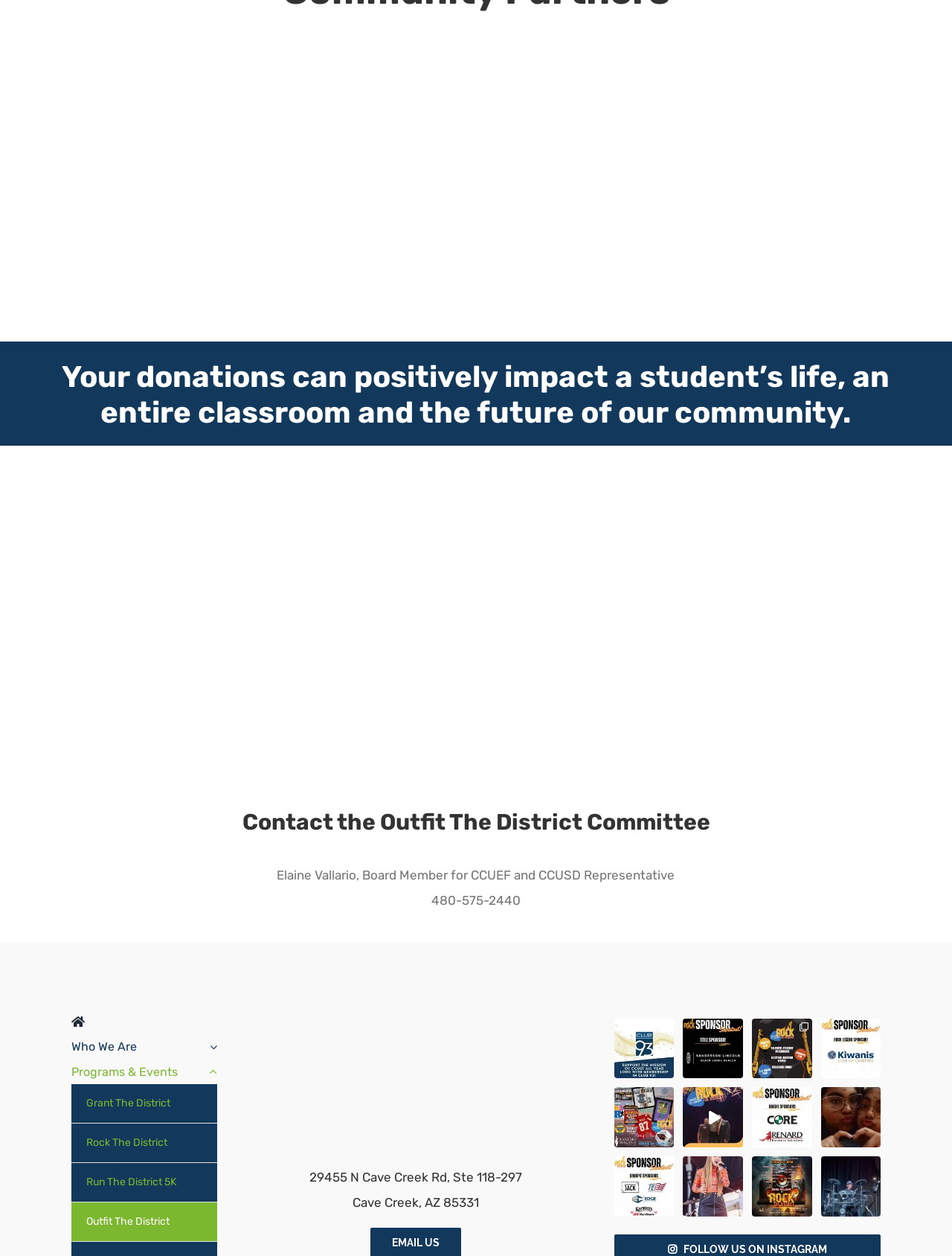Highlight the bounding box coordinates of the element you need to click to perform the following instruction: "Click on Interior Designers."

None